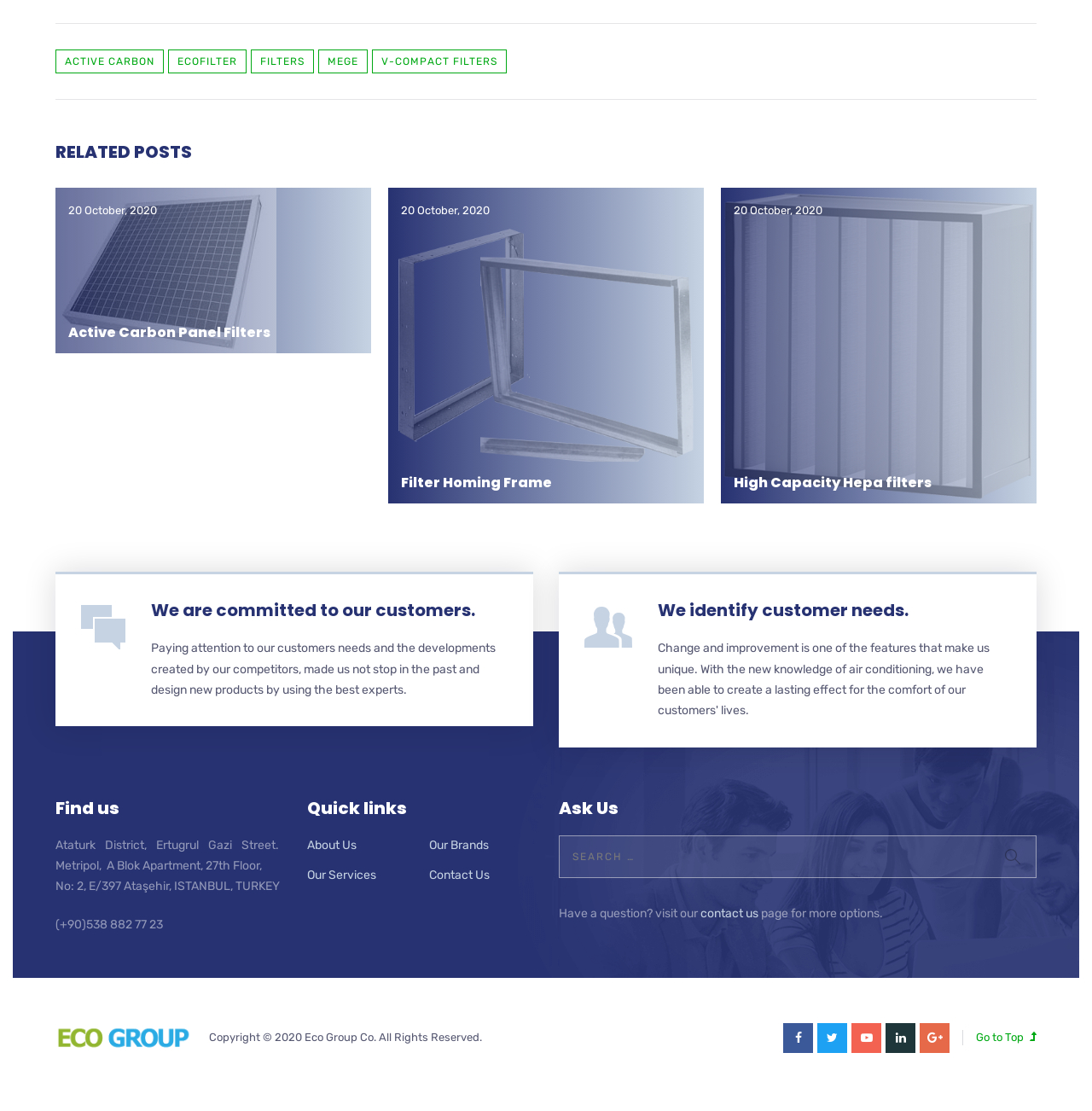What is the phone number of the company?
Using the visual information, reply with a single word or short phrase.

(+90)538 882 77 23